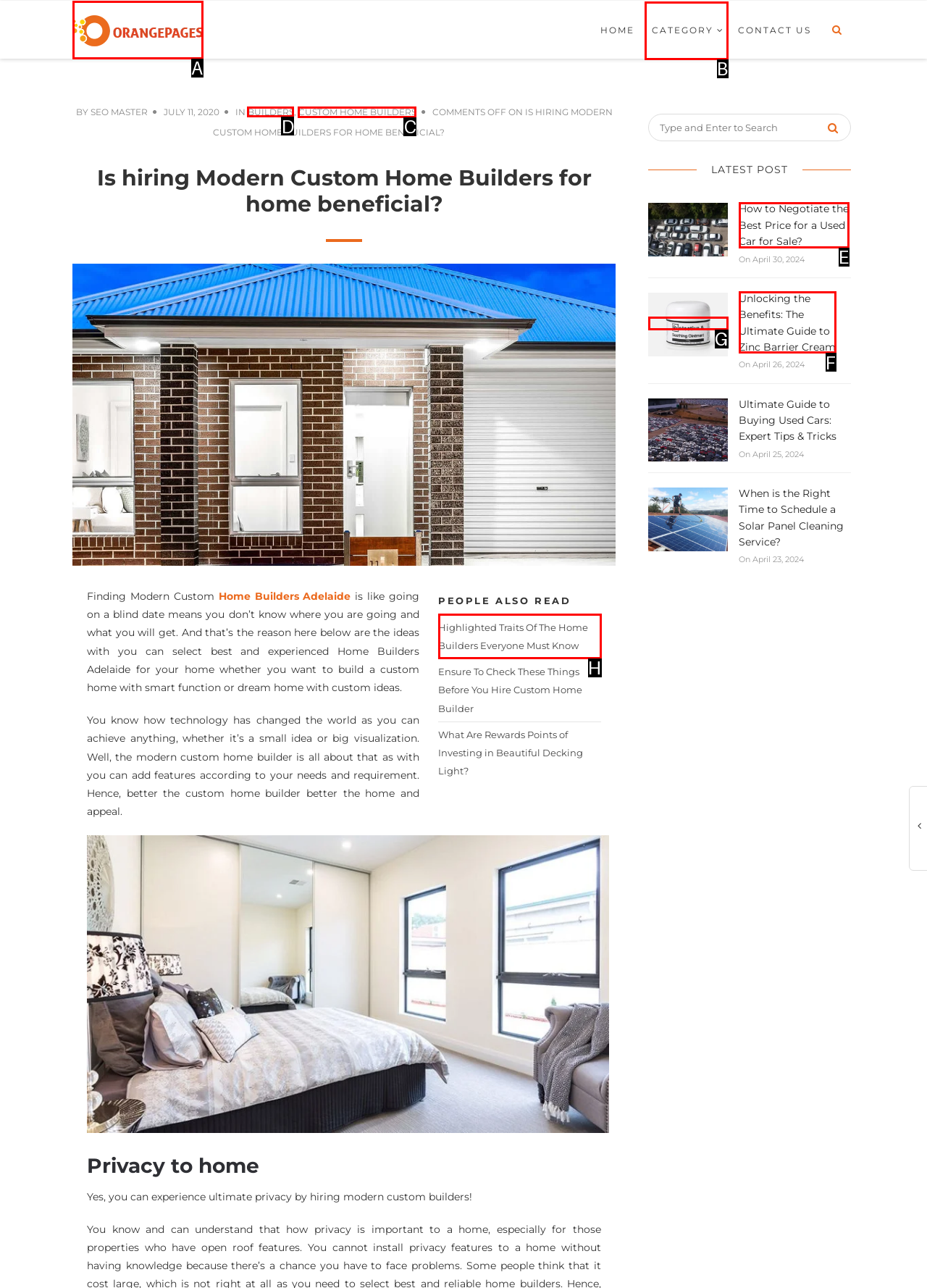Select the HTML element that needs to be clicked to perform the task: Learn more about 'Custom Home Builders'. Reply with the letter of the chosen option.

D